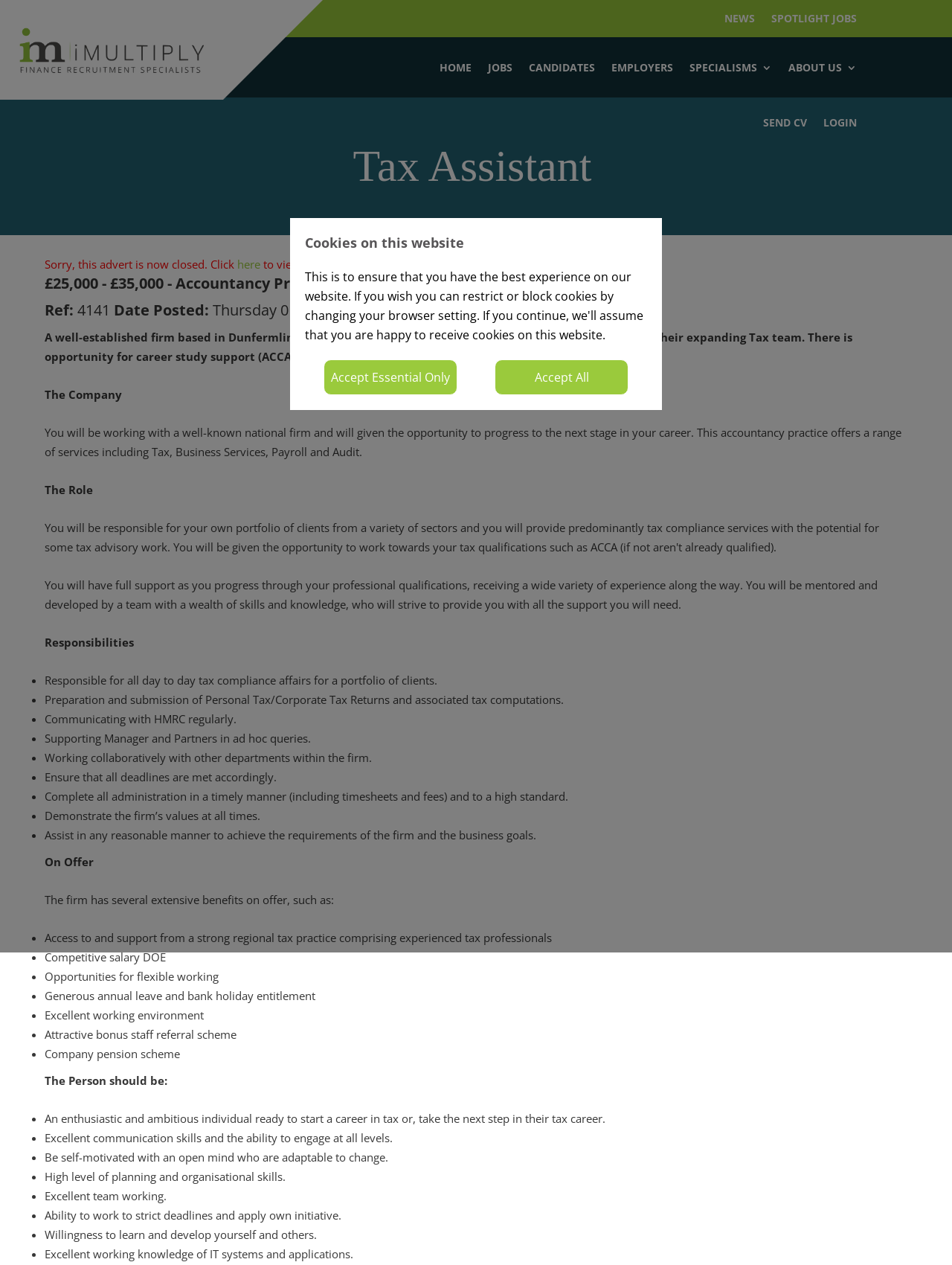Bounding box coordinates must be specified in the format (top-left x, top-left y, bottom-right x, bottom-right y). All values should be floating point numbers between 0 and 1. What are the bounding box coordinates of the UI element described as: Help – CID

None